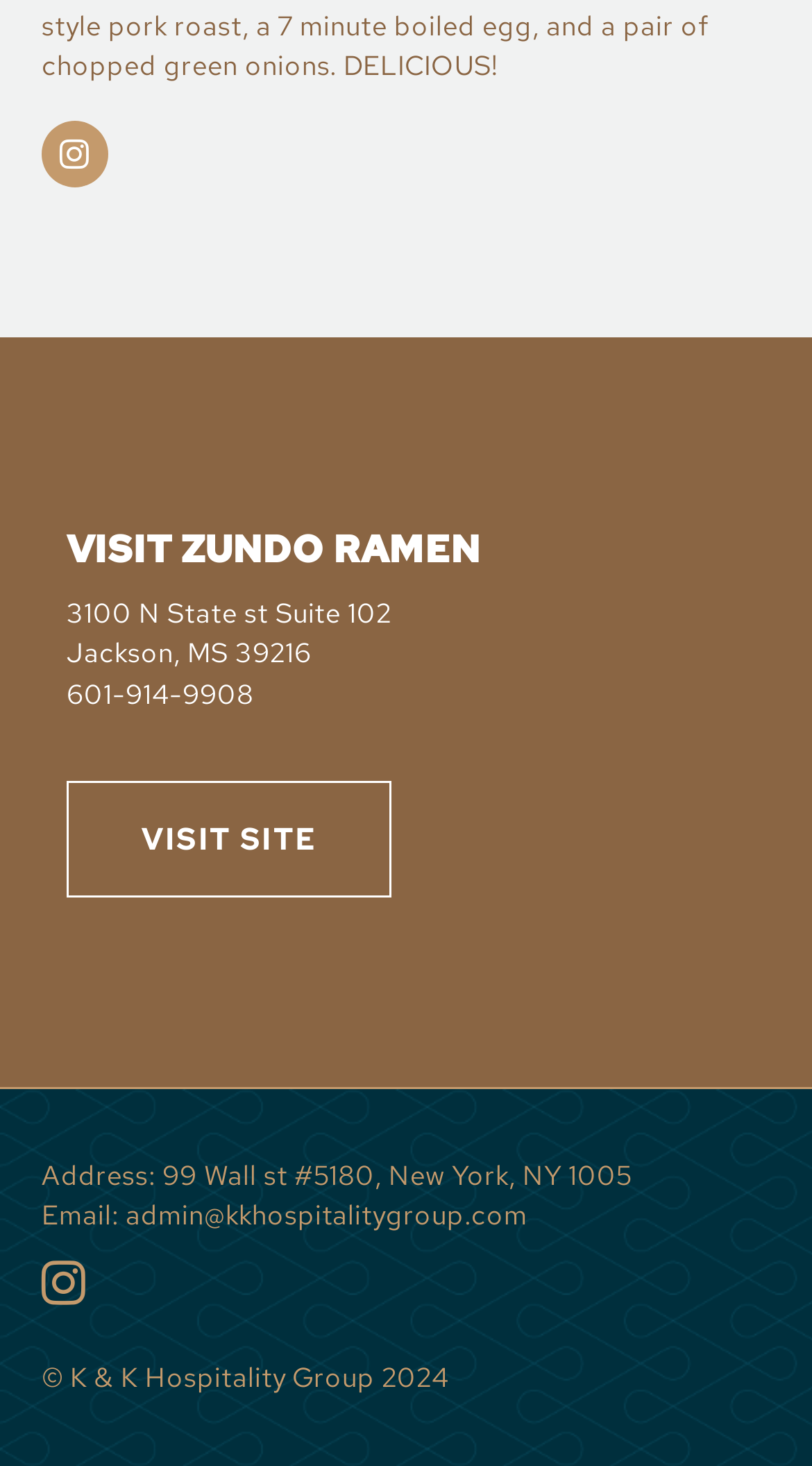Utilize the details in the image to give a detailed response to the question: How many locations are listed on the webpage?

I found the number of locations by looking at the 'LOCATIONS' section, where it lists two addresses: one for Zundo Ramen and one for K & K Hospitality Group. Therefore, there are two locations listed on the webpage.